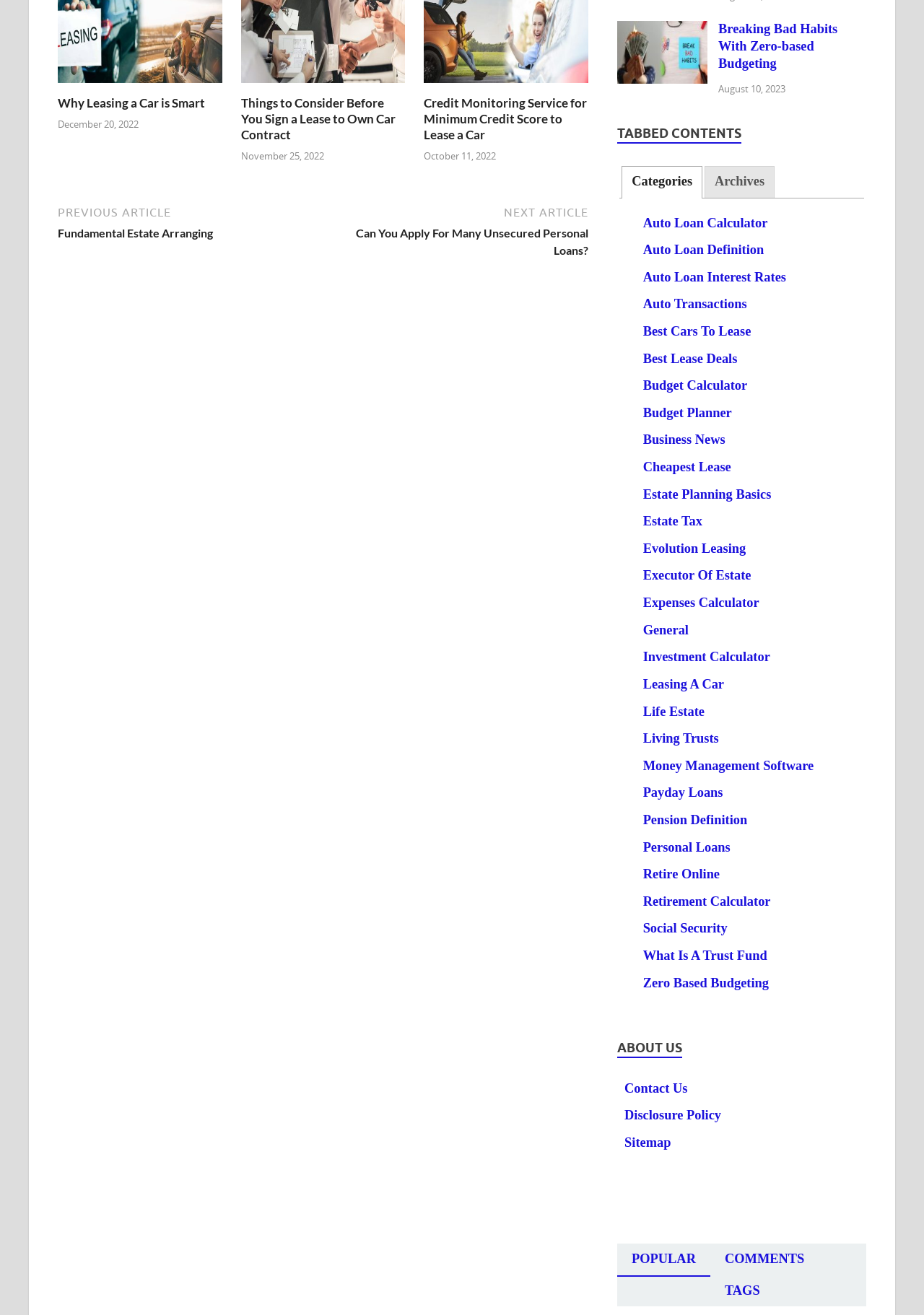Kindly determine the bounding box coordinates of the area that needs to be clicked to fulfill this instruction: "Click on 'Auto Loan Calculator'".

[0.696, 0.164, 0.831, 0.175]